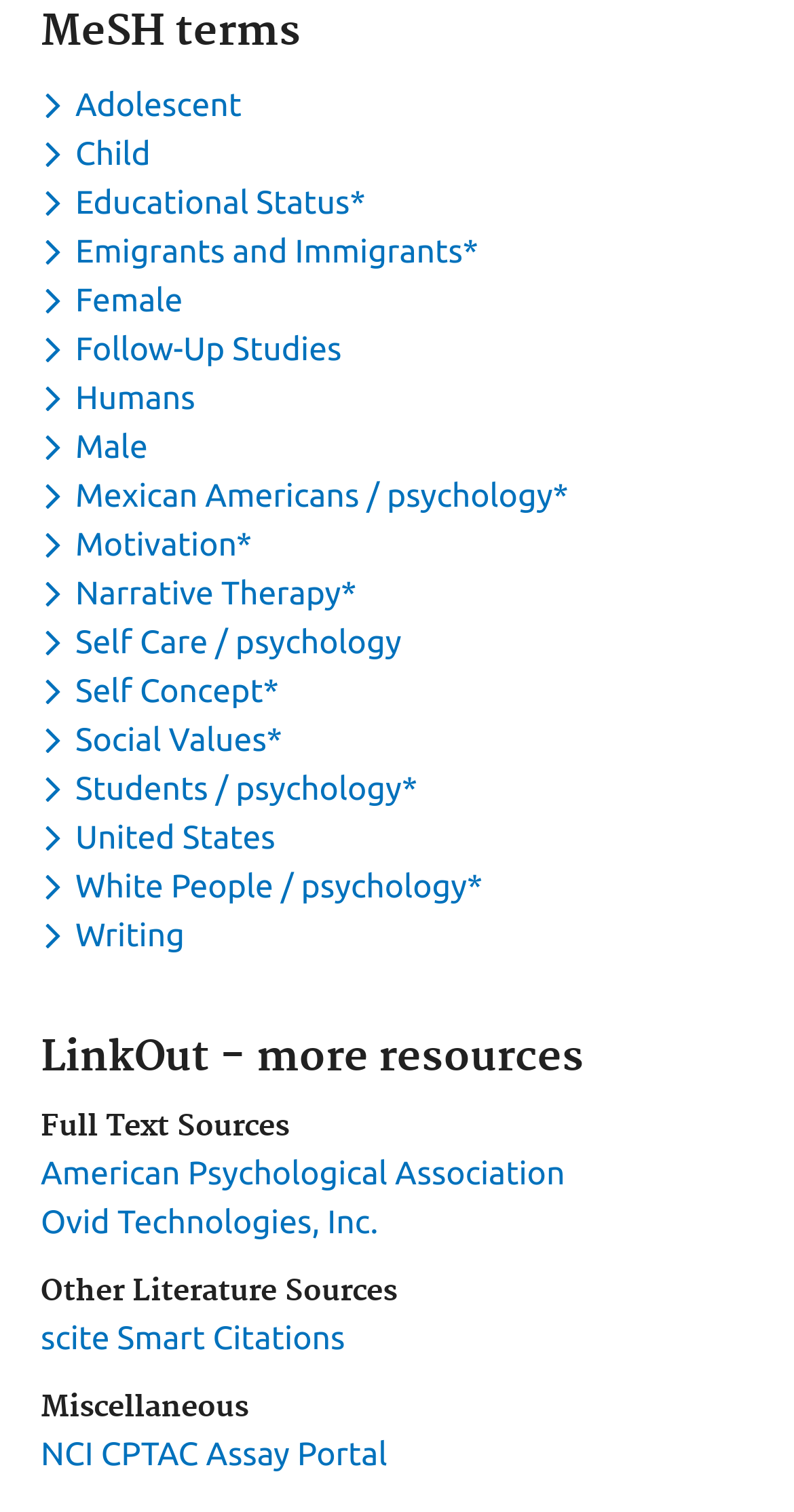With reference to the image, please provide a detailed answer to the following question: How many MeSH terms are available?

I counted the number of buttons with the label 'Toggle dropdown menu for keyword...' which are 17, indicating 17 MeSH terms are available.